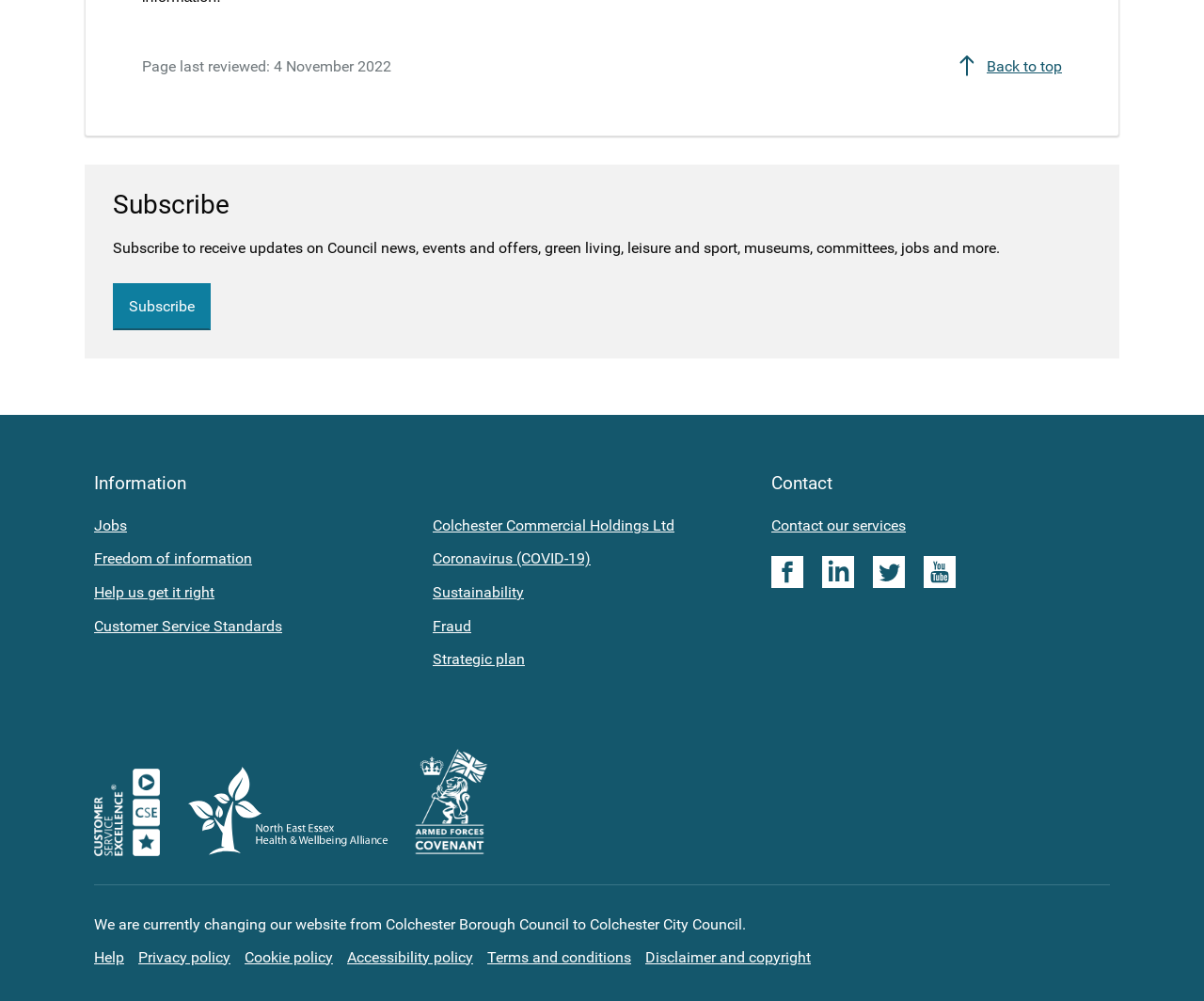What is the last reviewed date of the page?
Give a detailed response to the question by analyzing the screenshot.

I found the static text 'Page last reviewed: 4 November 2022' at the top of the page, which indicates the last reviewed date of the page.